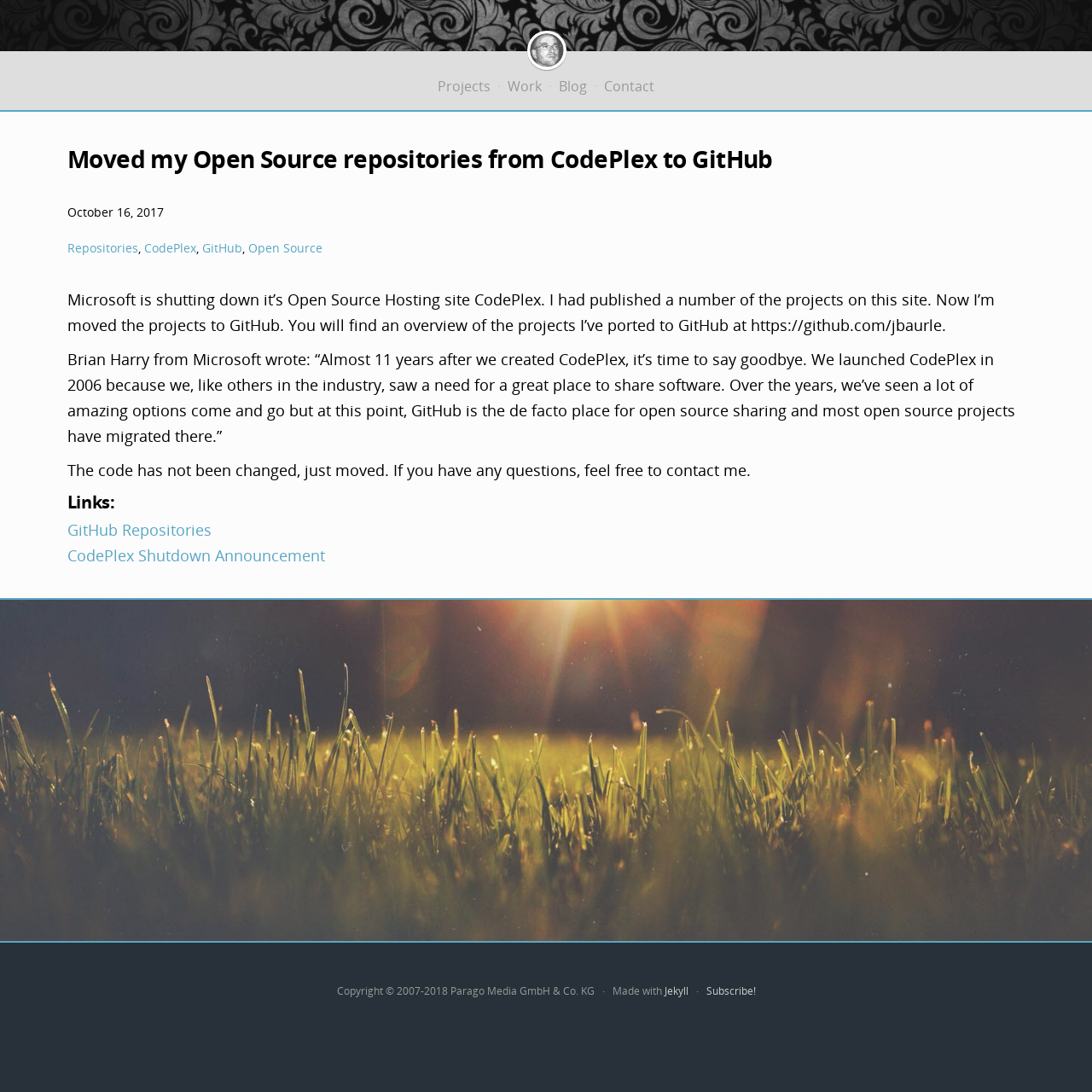Describe the entire webpage, focusing on both content and design.

This webpage is a blog post titled "Moved my Open Source repositories from CodePlex to GitHub". At the top, there is a navigation menu with links to "Jürgen Bäurle", "Projects", "Work", "Blog", and "Contact". 

Below the navigation menu, the main content of the page begins with a heading that matches the title of the webpage. The date "October 16, 2017" is displayed next to the heading. 

Underneath, there are links to "Repositories", "CodePlex", "GitHub", and "Open Source", which are related to the topic of the blog post. A paragraph of text explains that Microsoft is shutting down CodePlex, and the author has moved their projects to GitHub. 

The text continues with a quote from Brian Harry of Microsoft, discussing the shutdown of CodePlex. Another paragraph explains that the code has not been changed, just moved, and invites readers to contact the author with any questions.

Further down, there is a section titled "Links:" with links to "GitHub Repositories" and "CodePlex Shutdown Announcement". 

At the very bottom of the page, there is a footer section with copyright information, a mention of the website being made with Jekyll, and a link to "Subscribe!".